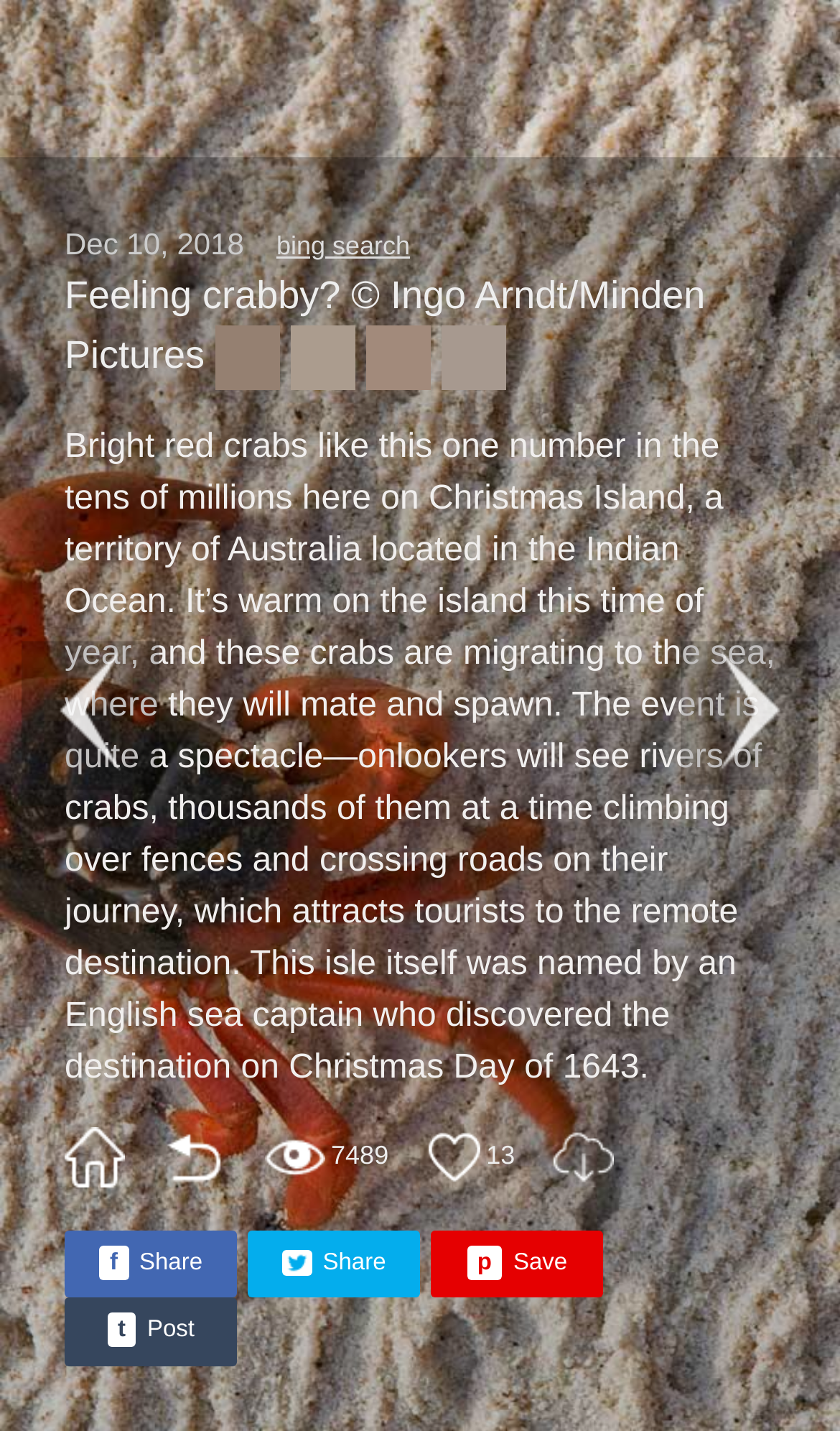For the element described, predict the bounding box coordinates as (top-left x, top-left y, bottom-right x, bottom-right y). All values should be between 0 and 1. Element description: Download 1920x1080

[0.66, 0.787, 0.732, 0.83]